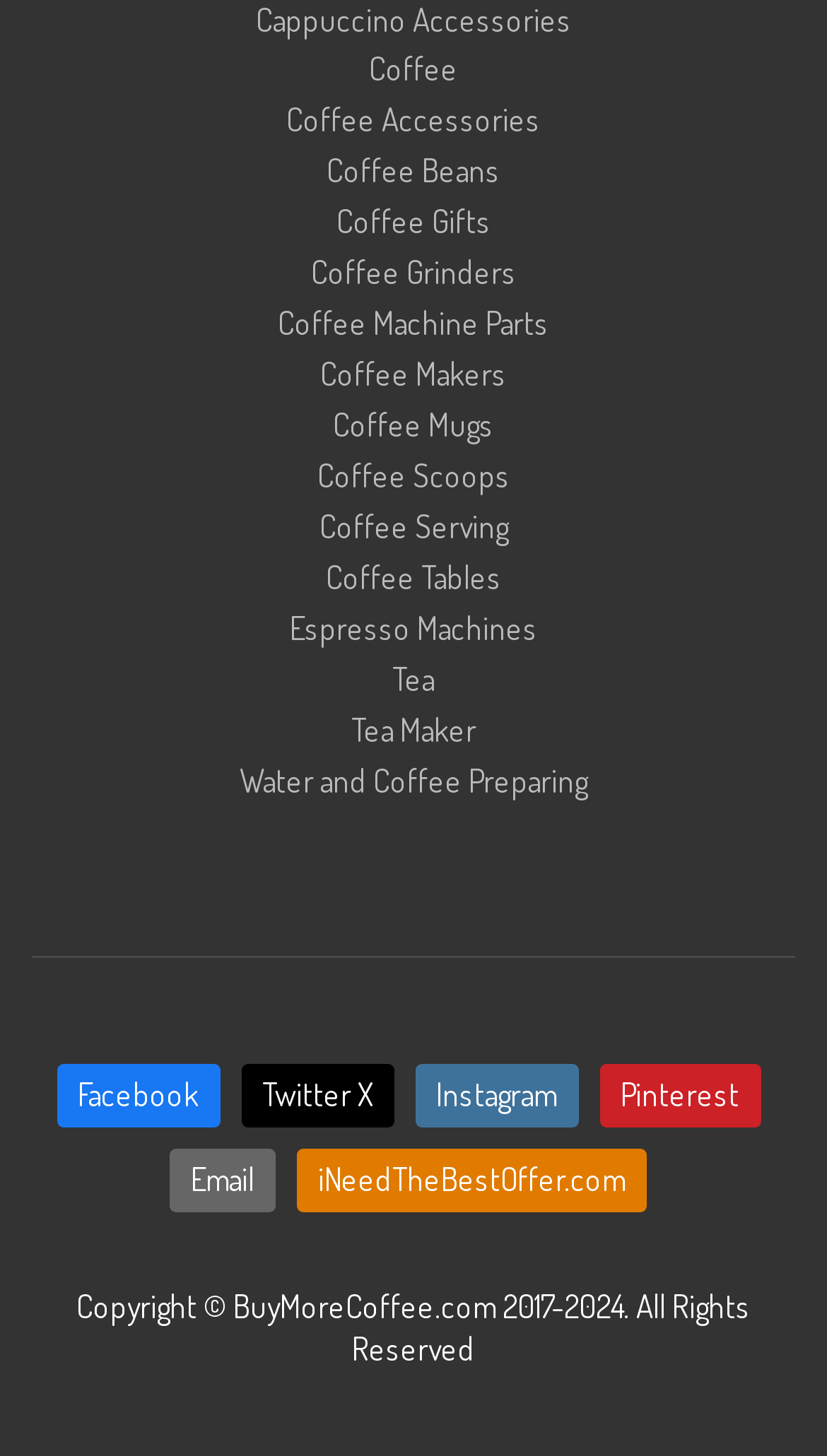Using the provided element description, identify the bounding box coordinates as (top-left x, top-left y, bottom-right x, bottom-right y). Ensure all values are between 0 and 1. Description: Coffee Machine Parts

[0.336, 0.209, 0.664, 0.238]